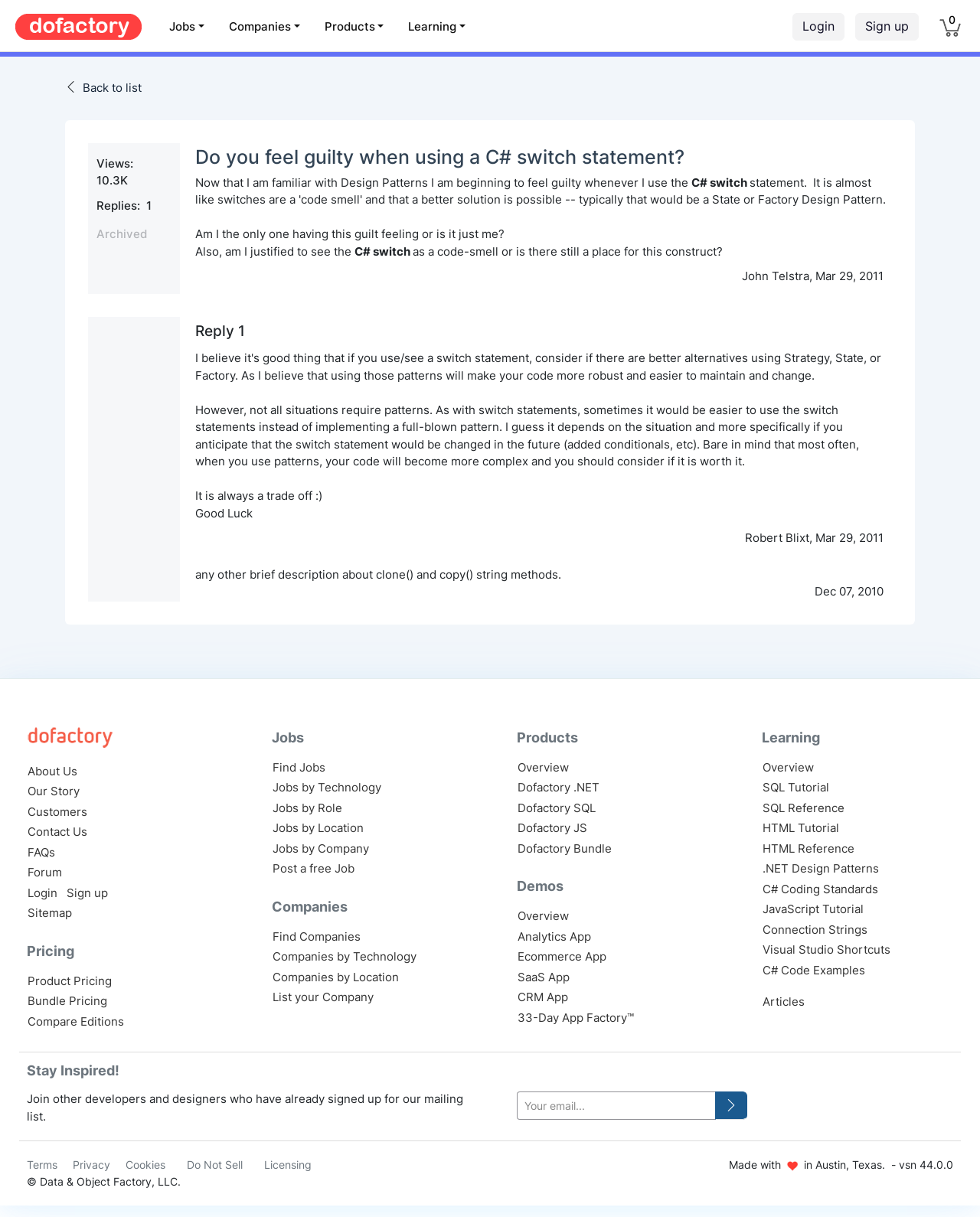Produce an elaborate caption capturing the essence of the webpage.

This webpage is about a discussion forum where users can ask and answer questions related to programming, specifically C# switch statements. At the top of the page, there is a logo of "Dofactory.com" with a link to the website. Below the logo, there are several links to different sections of the website, including "Jobs", "Companies", "Products", and "Learning".

The main content of the page is a discussion thread where a user has asked a question about feeling guilty when using a C# switch statement. The question is displayed in a table with a heading that summarizes the question. Below the question, there are several replies from other users, each displayed in a separate table row. The replies include text and some have additional information such as the user's name and date.

To the right of the main content, there is a sidebar with several links to other sections of the website, including "About Us", "Our Story", "Customers", and "Contact Us". There are also links to "Pricing" and "Sitemap" at the bottom of the sidebar.

At the very bottom of the page, there are several links to different categories of jobs, companies, and products, as well as a link to "Post a free Job" and "List your Company".